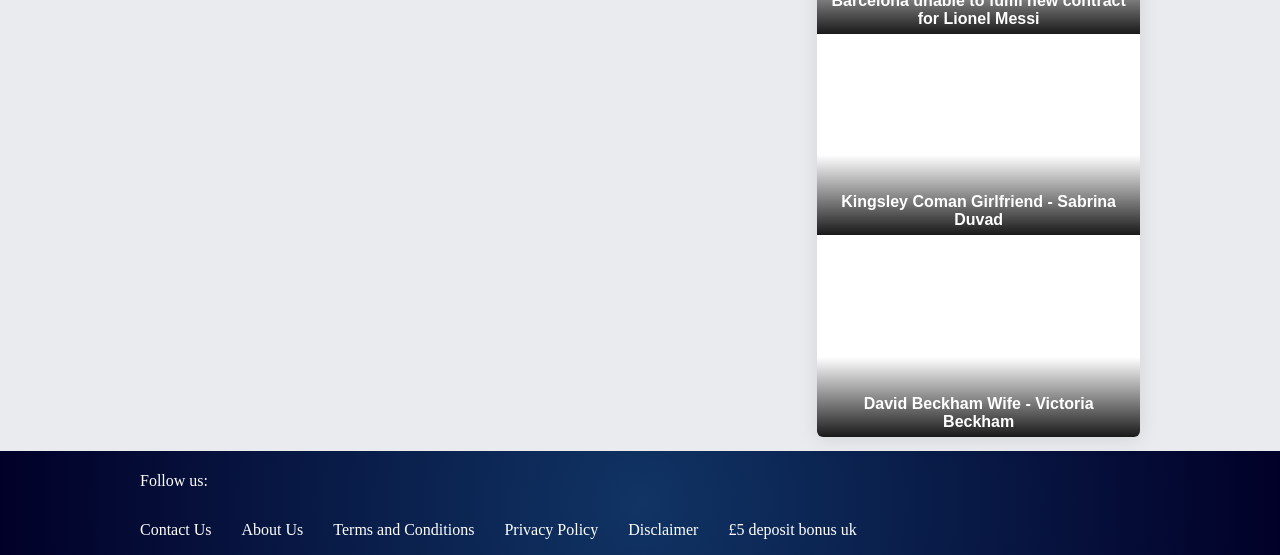Determine the bounding box coordinates of the clickable element to complete this instruction: "Check Media Kit". Provide the coordinates in the format of four float numbers between 0 and 1, [left, top, right, bottom].

None